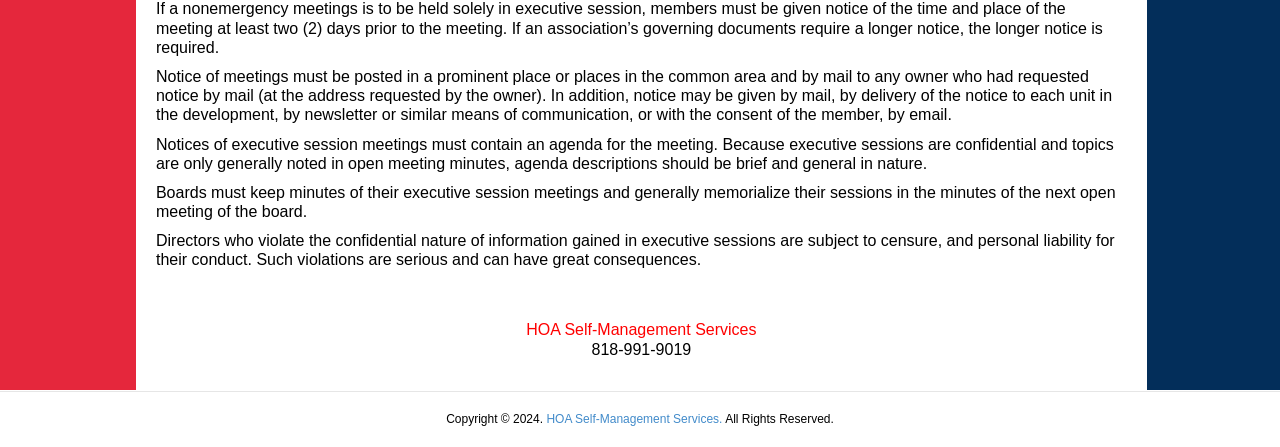How can notice of meetings be given to owners?
Please provide a single word or phrase answer based on the image.

By mail or email